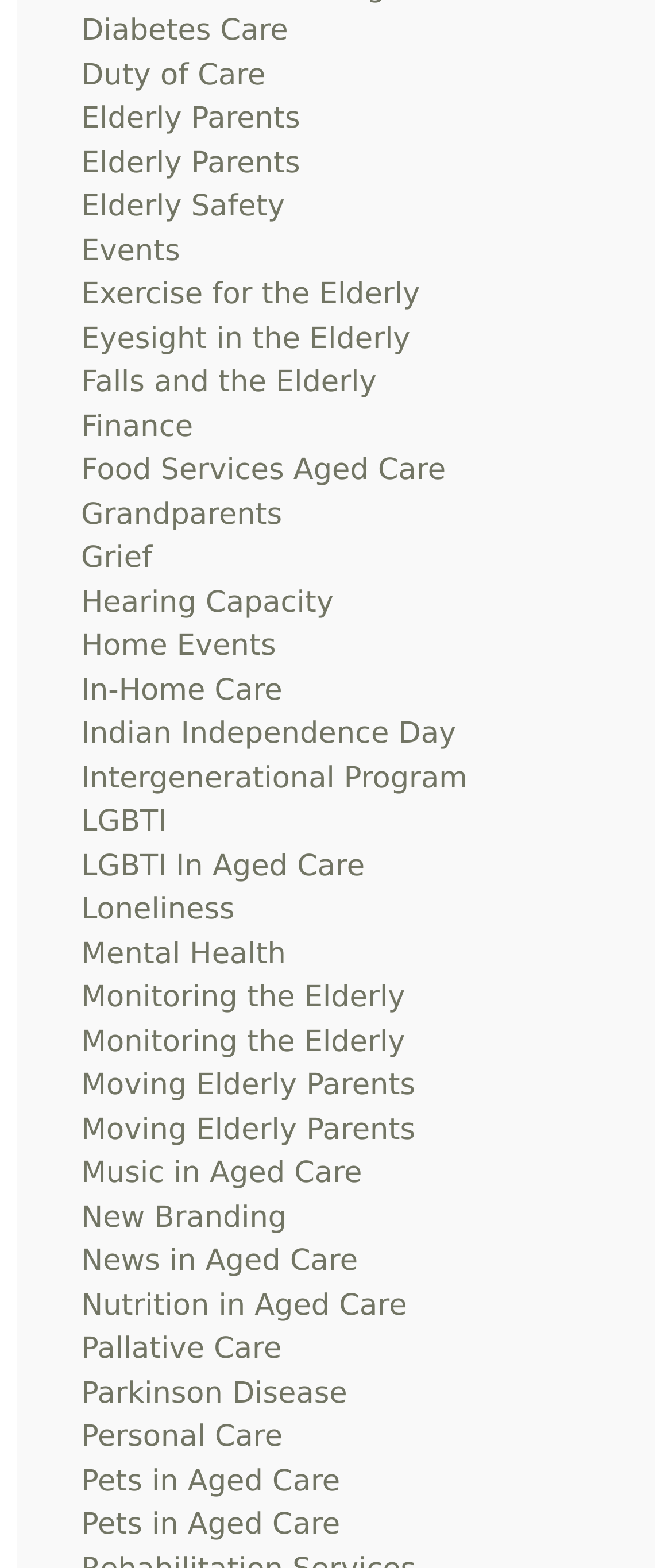Predict the bounding box for the UI component with the following description: "Indian Independence Day".

[0.121, 0.457, 0.679, 0.479]